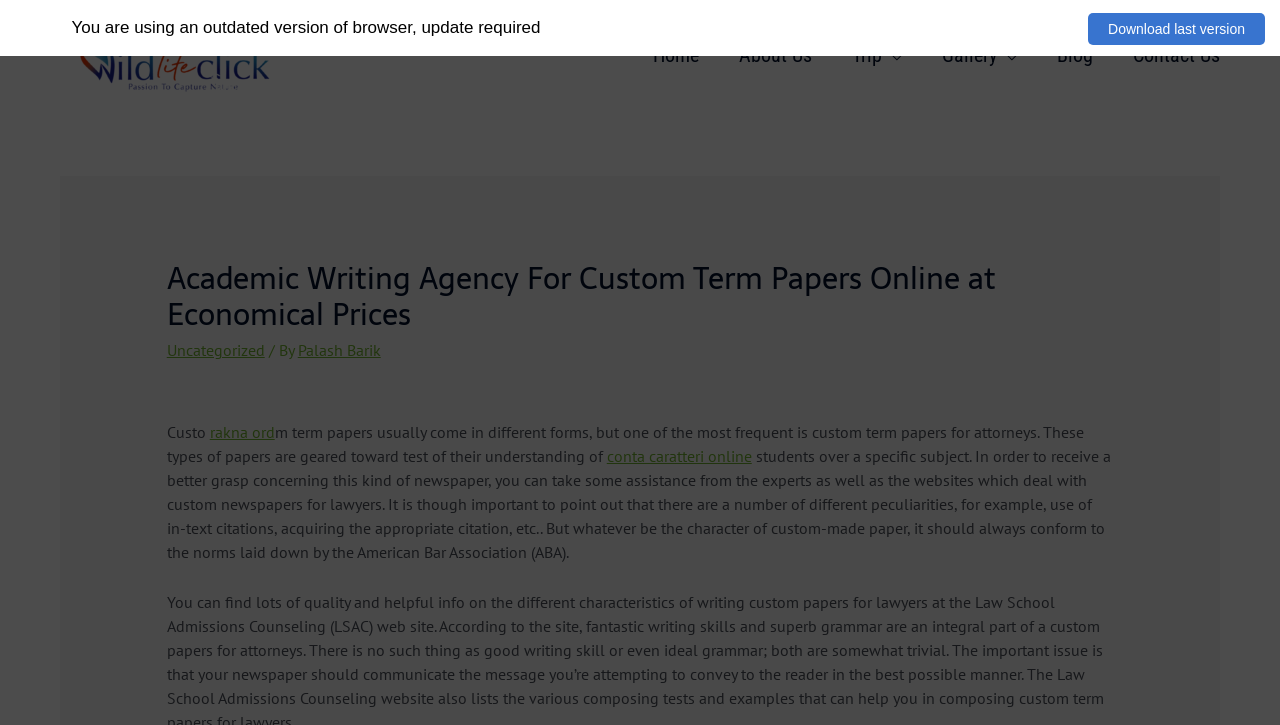Please answer the following question using a single word or phrase: 
Who is the author of the article?

Palash Barik